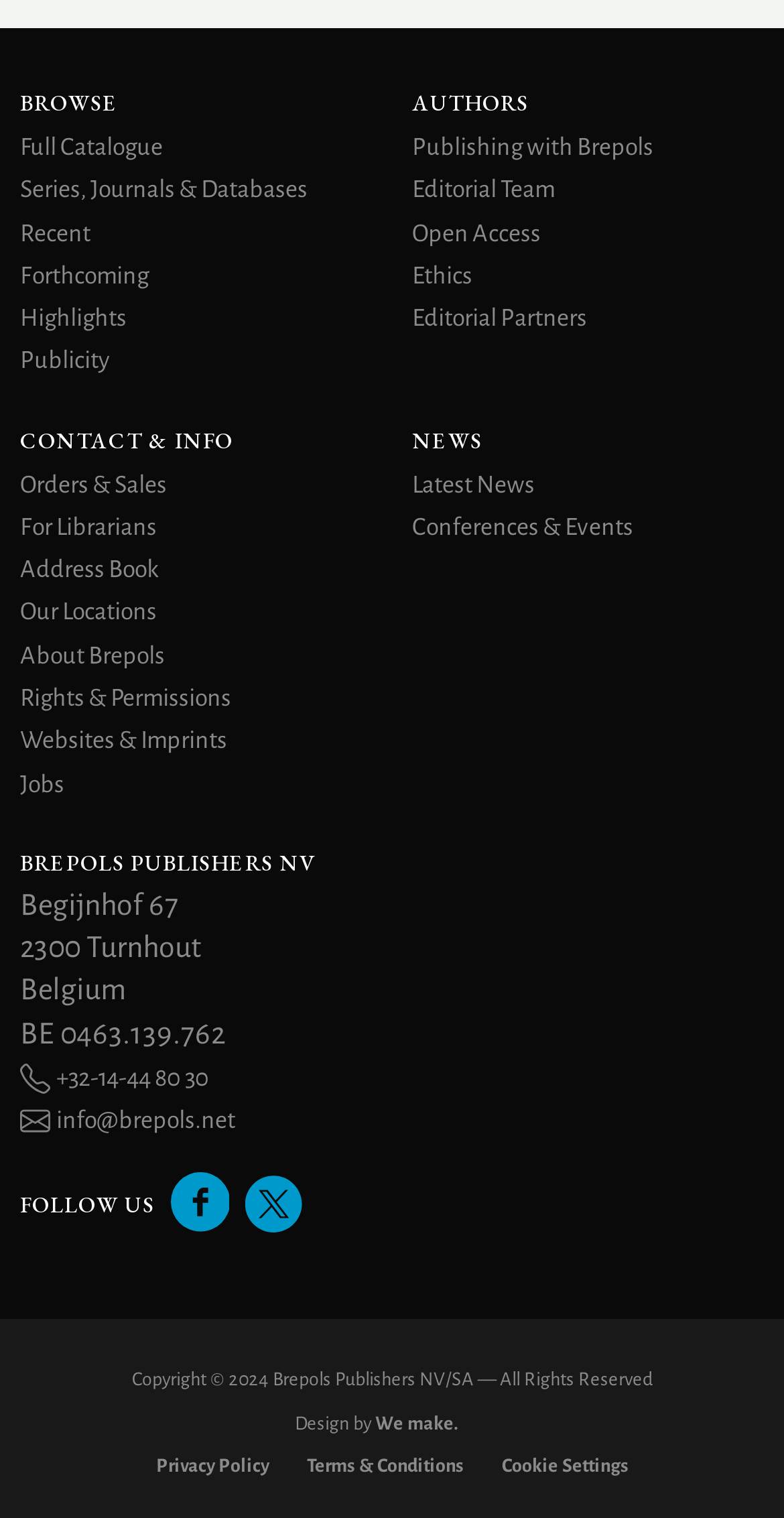What is the phone number of Brepols Publishers NV?
Respond with a short answer, either a single word or a phrase, based on the image.

+32-14-44 80 30